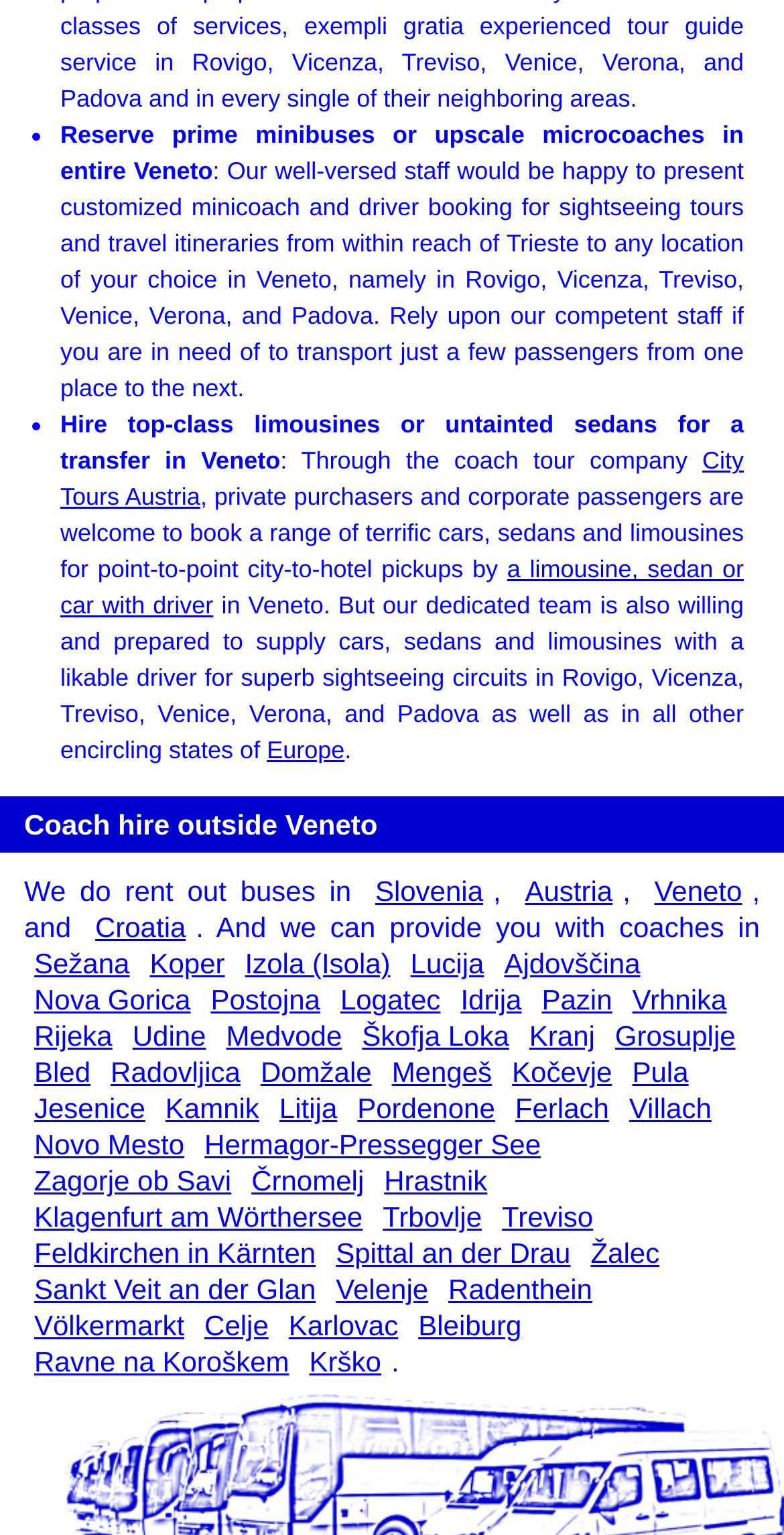In how many cities can you rent a bus?
Give a comprehensive and detailed explanation for the question.

The webpage lists numerous cities in Slovenia, Austria, Croatia, and Italy where you can rent a bus, including Sežana, Koper, Izola, Lucija, Ajdovščina, and many others.